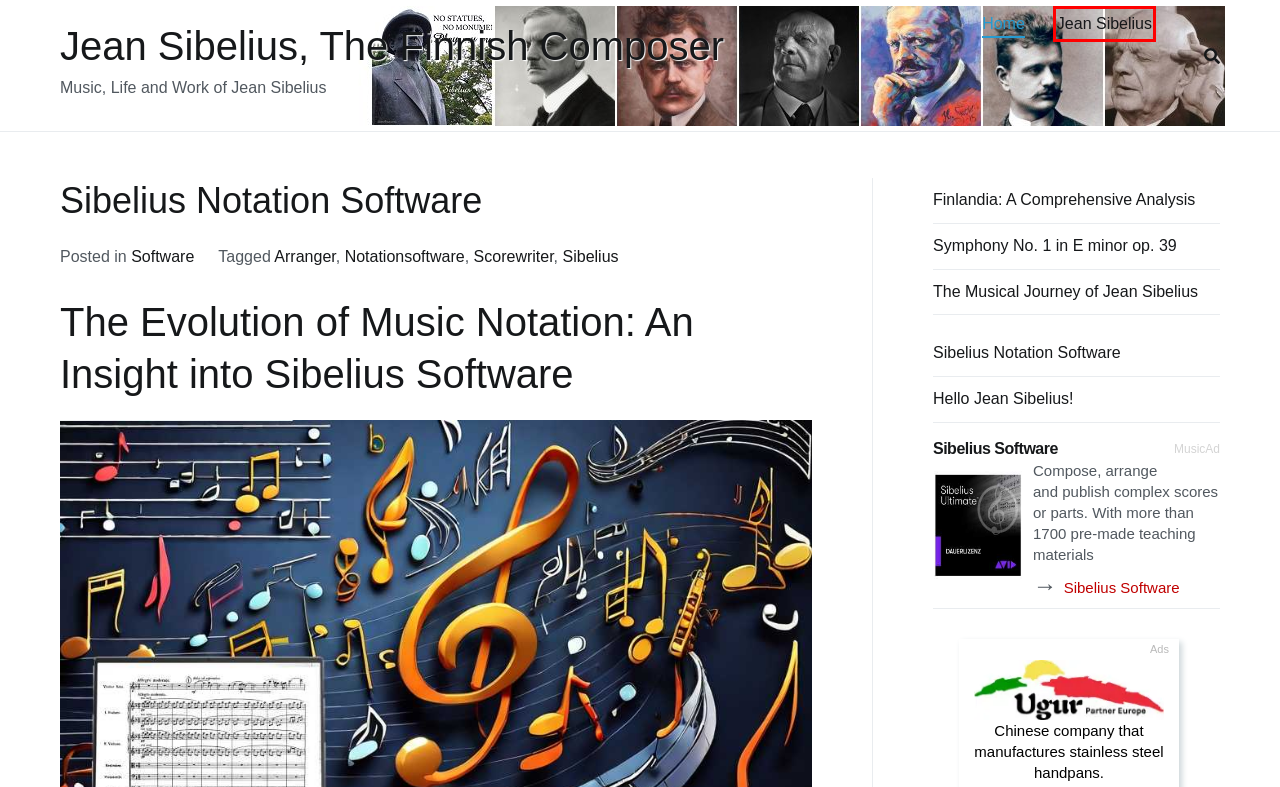You have been given a screenshot of a webpage, where a red bounding box surrounds a UI element. Identify the best matching webpage description for the page that loads after the element in the bounding box is clicked. Options include:
A. Sibelius ♪ Jean Sibelius, The Finnish Composer
B. Sibelius Notation Software ♪ Jean Sibelius, The Finnish Composer
C. Symphony No. 1 in E minor op. 39 ♪ Jean Sibelius, The Finnish Composer
D. Scorewriter ♪ Jean Sibelius, The Finnish Composer
E. Notationsoftware ♪ Jean Sibelius, The Finnish Composer
F. Arranger ♪ Jean Sibelius, The Finnish Composer
G. The Musical Journey of Jean Sibelius ♪ Jean Sibelius, The Finnish Composer
H. Finlandia: A Comprehensive Analysis ♪ Jean Sibelius, The Finnish Composer

G